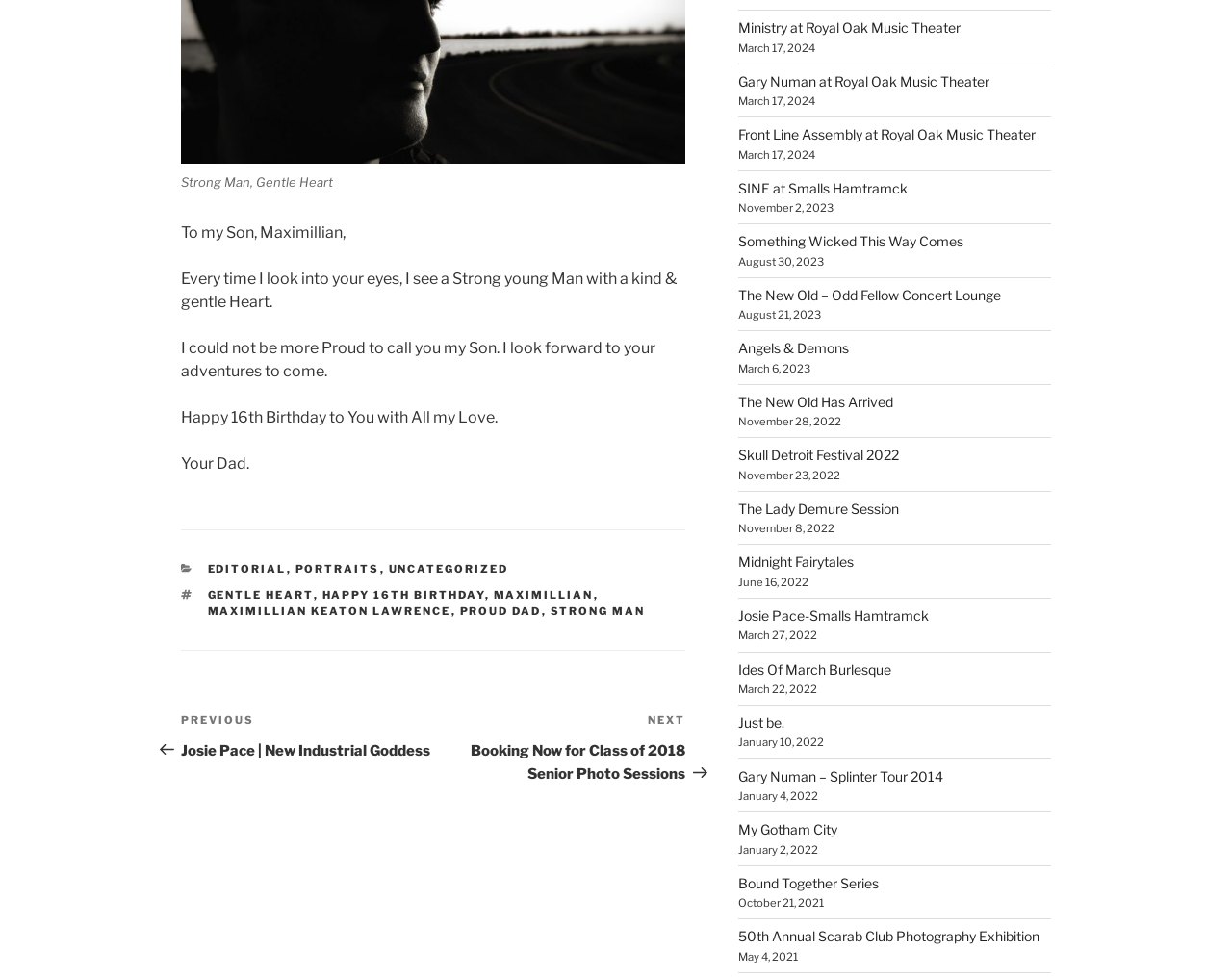From the details in the image, provide a thorough response to the question: How many links are there in the post navigation section?

There are 2 links in the post navigation section, namely 'Previous Post Josie Pace | New Industrial Goddess' and 'Next Post Booking Now for Class of 2018 Senior Photo Sessions', as indicated by the links in the post navigation section.